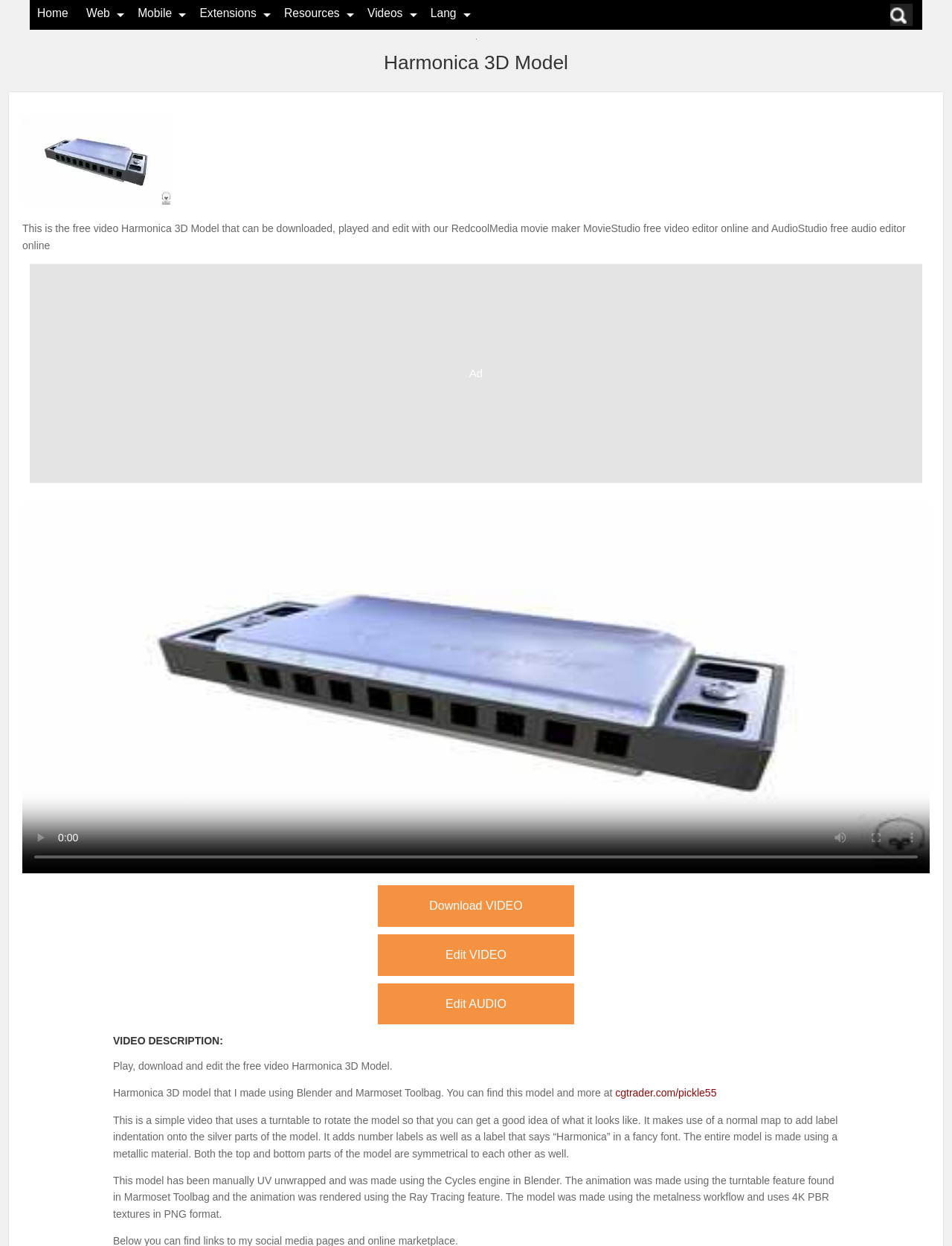Review the image closely and give a comprehensive answer to the question: What is the format of the PBR textures used in the model?

The format of the PBR textures used in the model can be found in the static text element that describes the model. It says 'The model was made using the metalness workflow and uses 4K PBR textures in PNG format.' This indicates that the PBR textures are in PNG format.